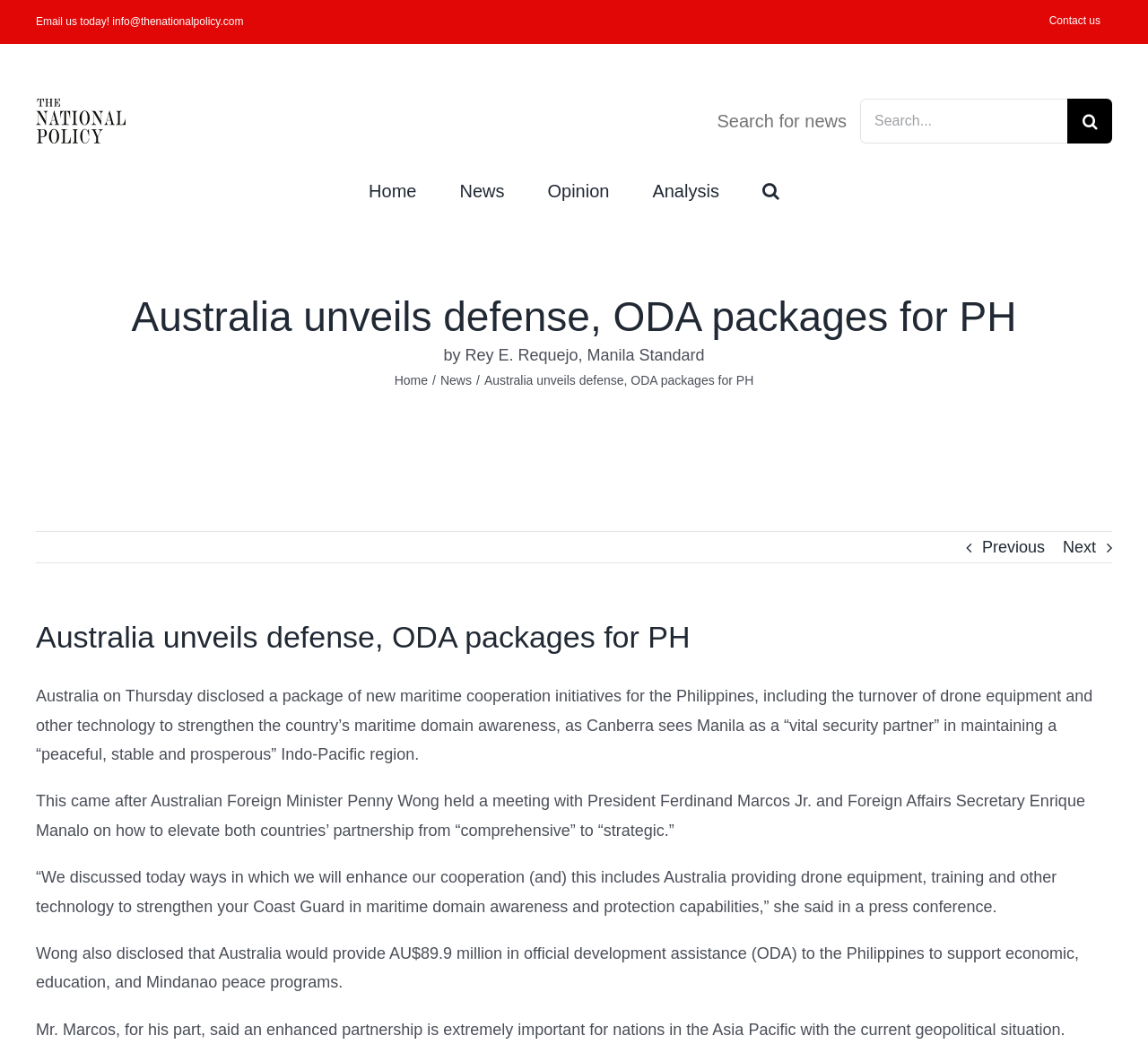Identify the bounding box coordinates for the element that needs to be clicked to fulfill this instruction: "Email us today!". Provide the coordinates in the format of four float numbers between 0 and 1: [left, top, right, bottom].

[0.031, 0.014, 0.212, 0.026]